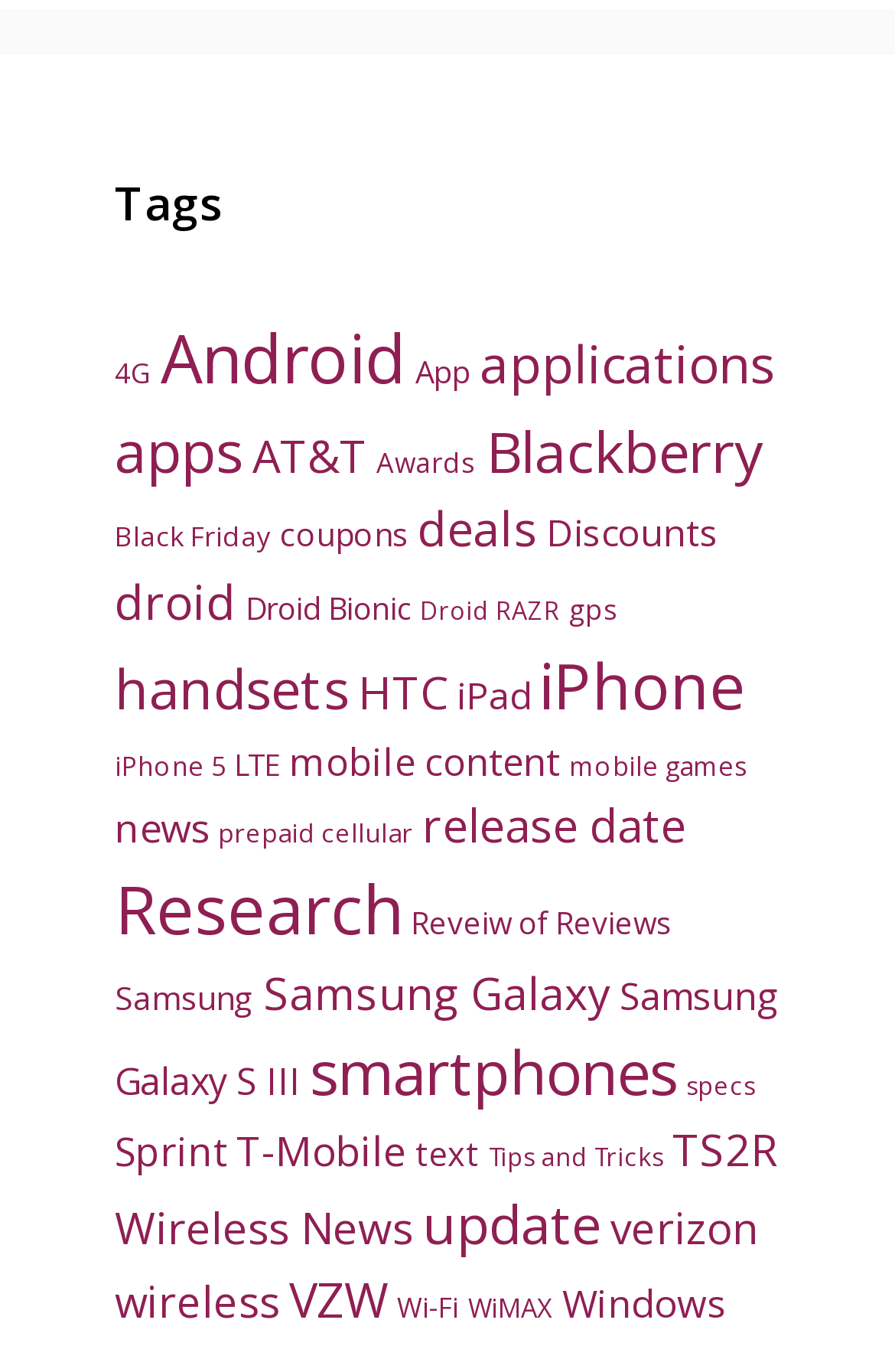What is the category with the most items?
Give a thorough and detailed response to the question.

After analyzing the webpage, I discovered that the 'Research' category has the most items, with a total of 796 items. This suggests that Research is the most prominent category on this webpage.